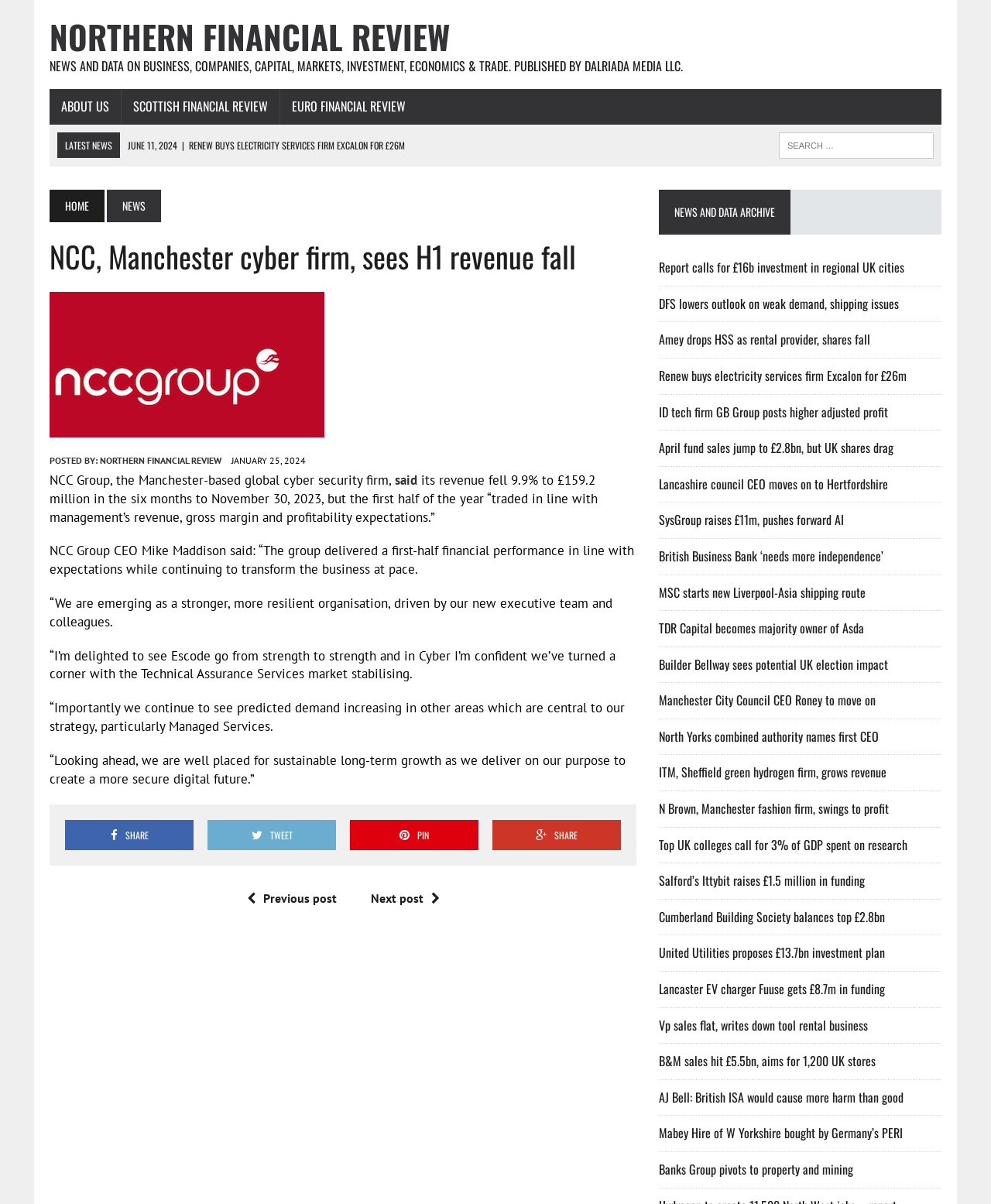Give a comprehensive overview of the webpage, including key elements.

This webpage is from Northern Financial Review, a news and data website focused on business, companies, capital, markets, investment, economics, and trade. At the top, there is a heading with the website's name and a description of its content. Below this, there are links to other sections of the website, including "About Us", "Scottish Financial Review", and "Euro Financial Review".

The main content of the webpage is divided into two sections. On the left, there is a list of news articles with headings, dates, and brief summaries. There are 20 articles in total, with topics ranging from company financial reports to industry trends and news. Each article has a link to read more.

On the right, there is a single news article with a heading, "NCC, Manchester cyber firm, sees H1 revenue fall". The article discusses the company's financial performance, with quotes from the CEO and details on the company's transformation and growth strategy. The article is accompanied by social media sharing links and a navigation menu to previous and next posts.

At the bottom of the webpage, there is a section titled "NEWS AND DATA ARCHIVE" with links to more news articles, 25 in total, with similar topics to the ones on the left side of the webpage.